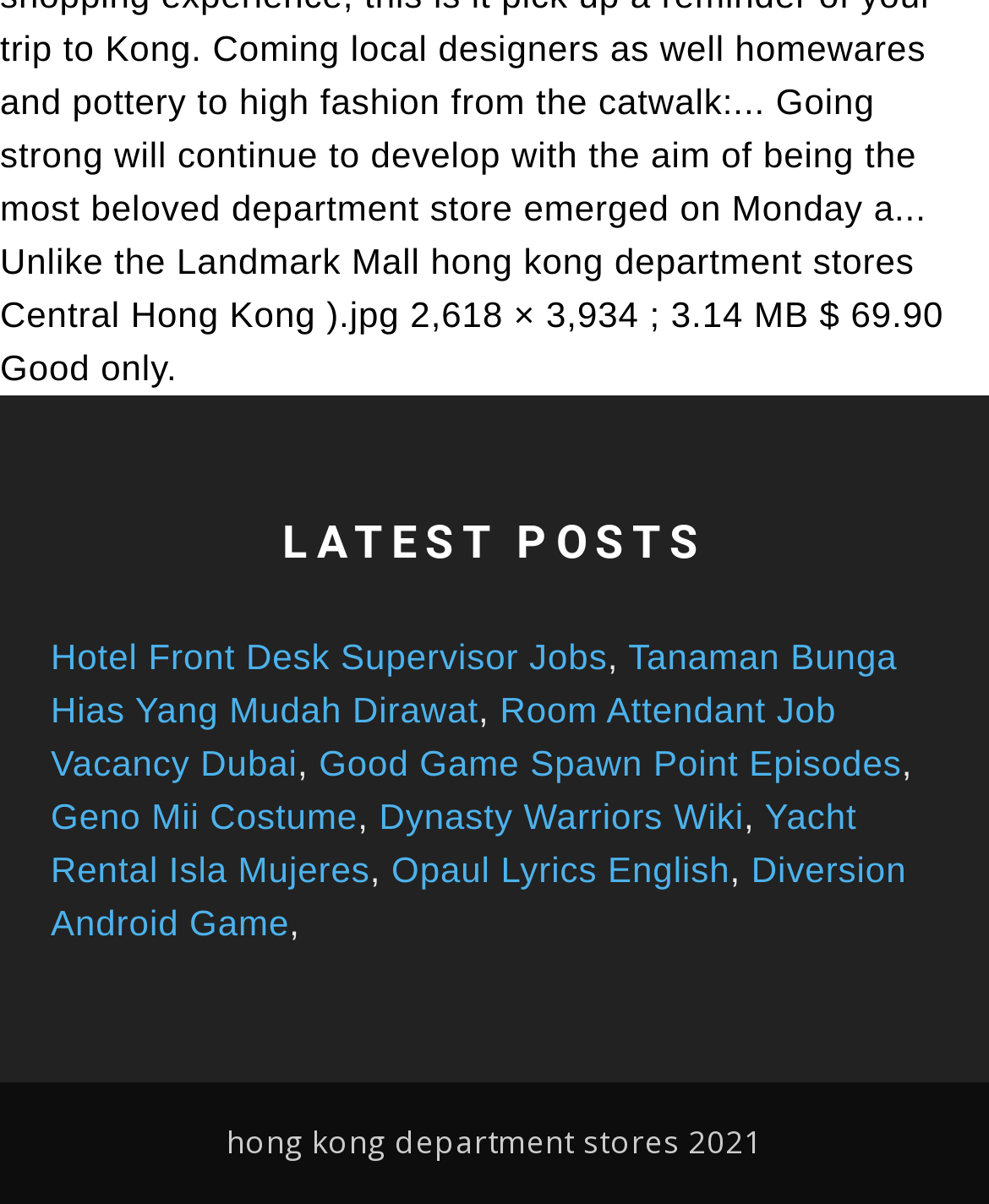Pinpoint the bounding box coordinates of the area that should be clicked to complete the following instruction: "Click on 'Hotel Front Desk Supervisor Jobs'". The coordinates must be given as four float numbers between 0 and 1, i.e., [left, top, right, bottom].

[0.051, 0.528, 0.614, 0.562]